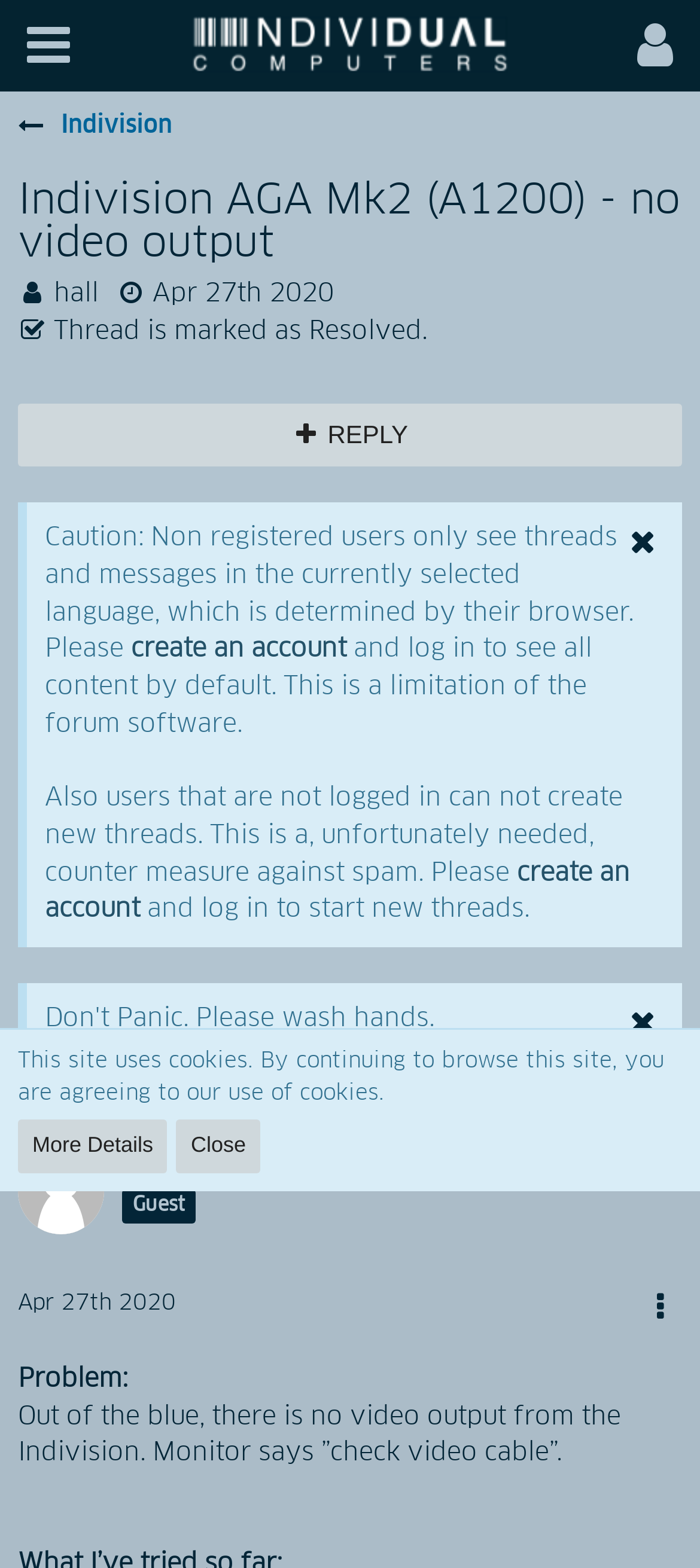Extract the primary headline from the webpage and present its text.

Indivision AGA Mk2 (A1200) - no video output